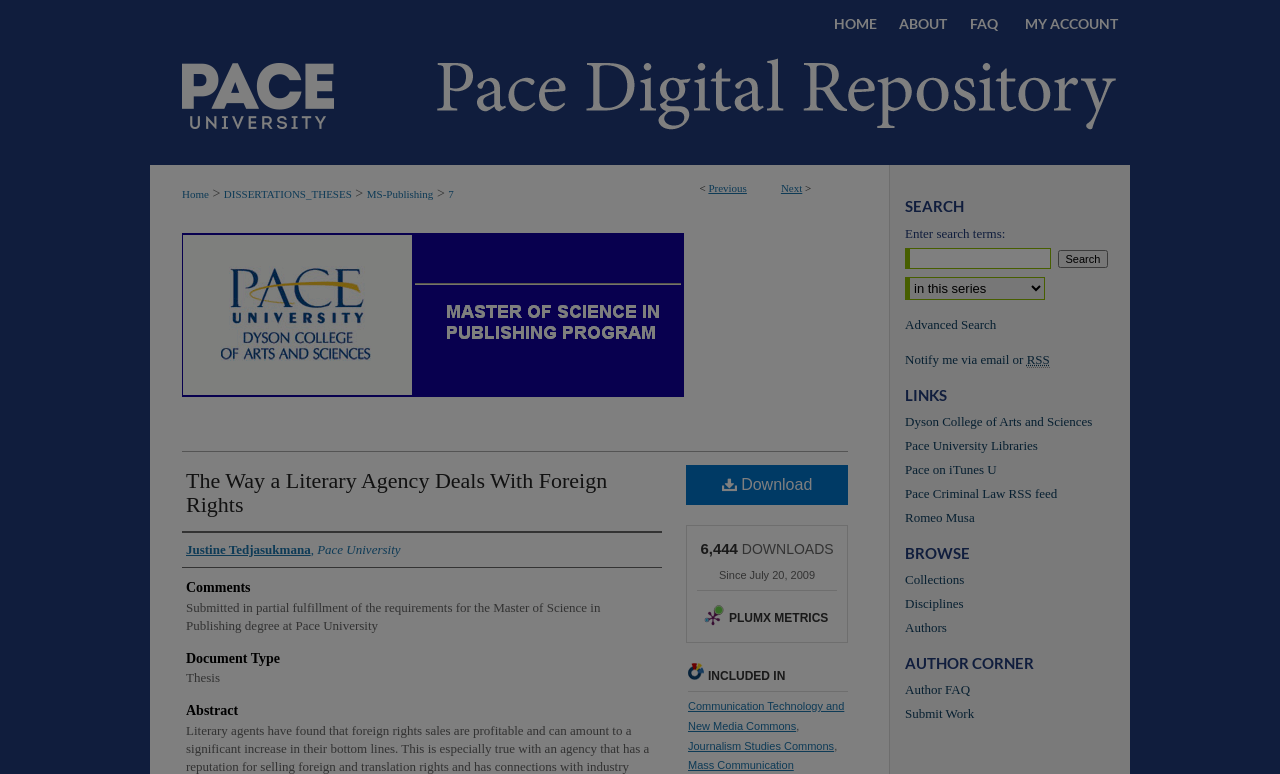Please specify the bounding box coordinates of the area that should be clicked to accomplish the following instruction: "Download the thesis". The coordinates should consist of four float numbers between 0 and 1, i.e., [left, top, right, bottom].

[0.536, 0.601, 0.662, 0.652]